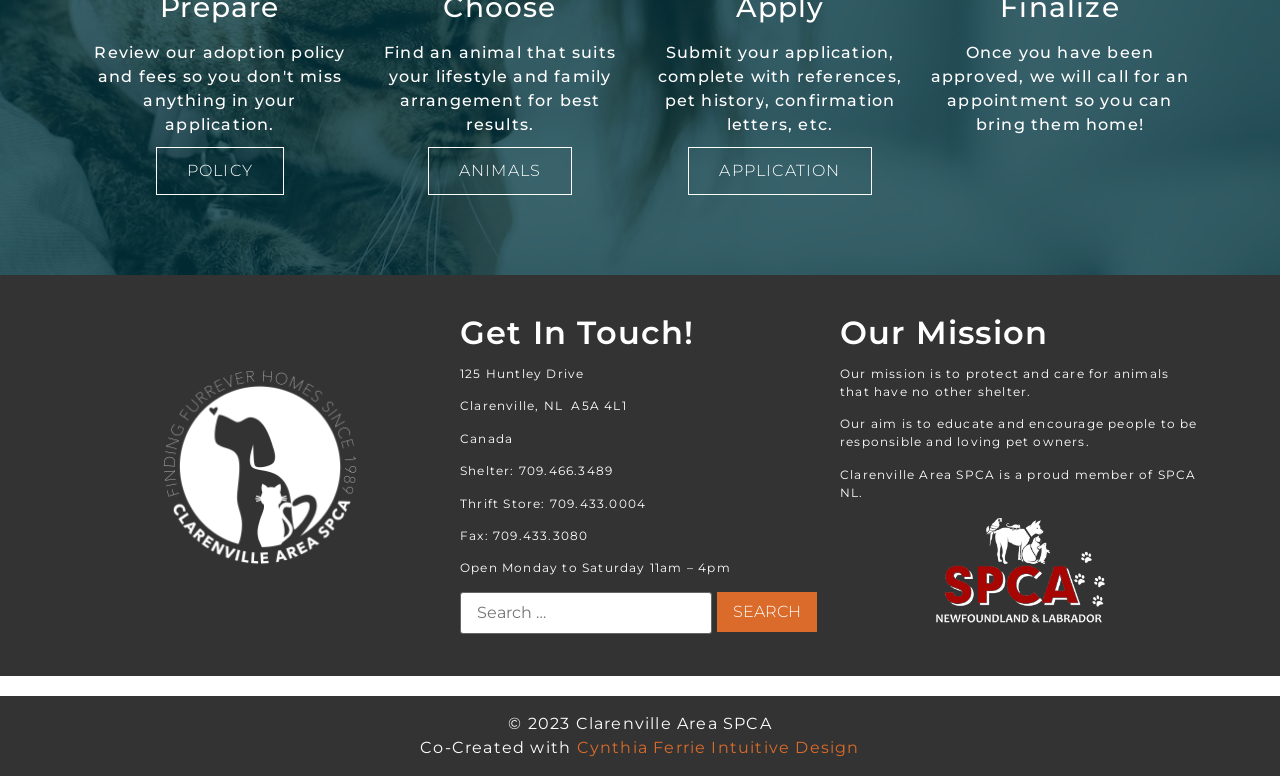What is the phone number of the shelter?
Please answer the question with as much detail and depth as you can.

The phone number of the shelter is mentioned in the 'Get In Touch!' section, which lists the contact information of the organization, including the shelter phone number.